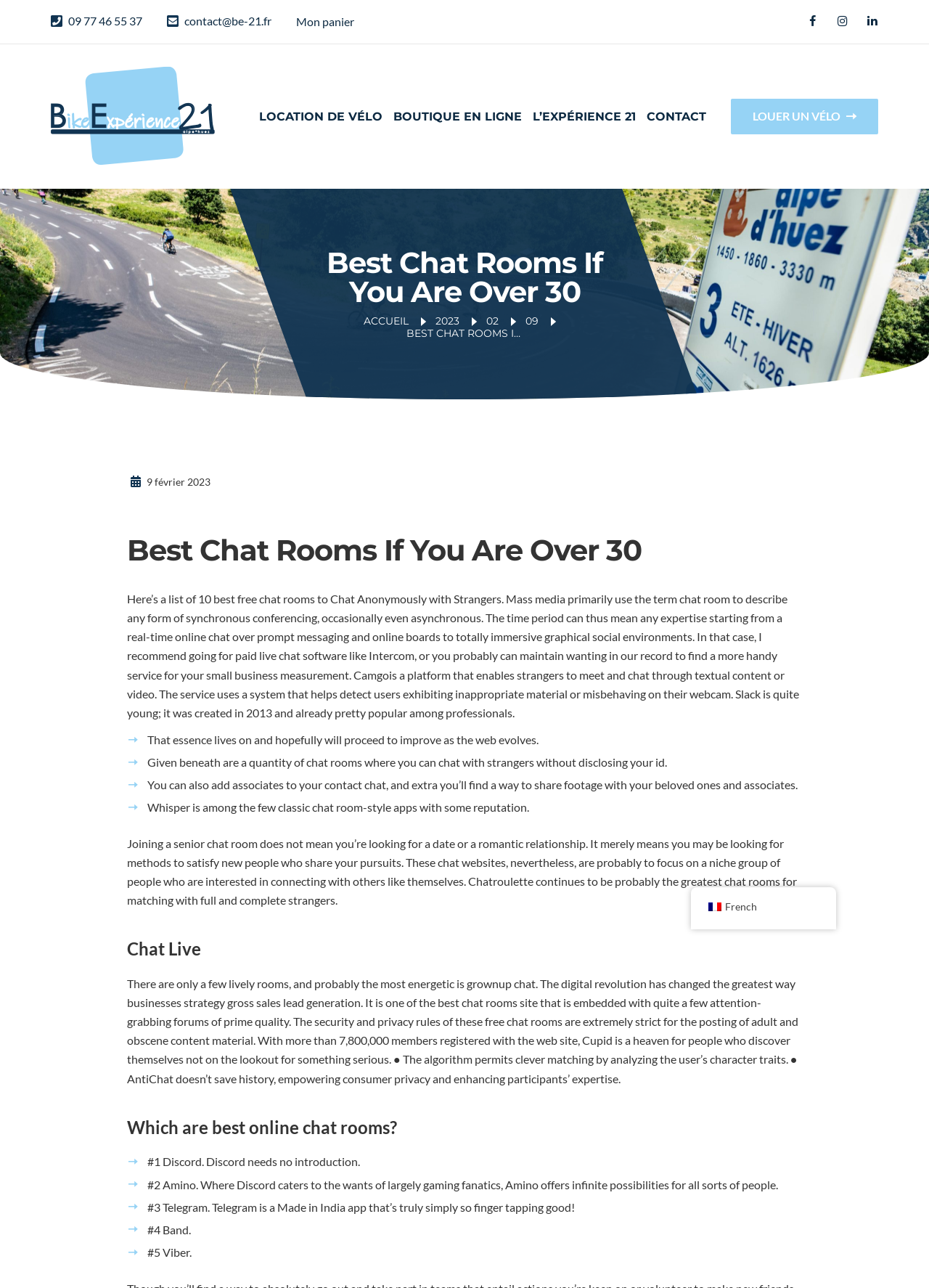Locate the bounding box coordinates of the element that should be clicked to execute the following instruction: "Click the 'LOCATION DE VÉLO' link".

[0.279, 0.074, 0.412, 0.107]